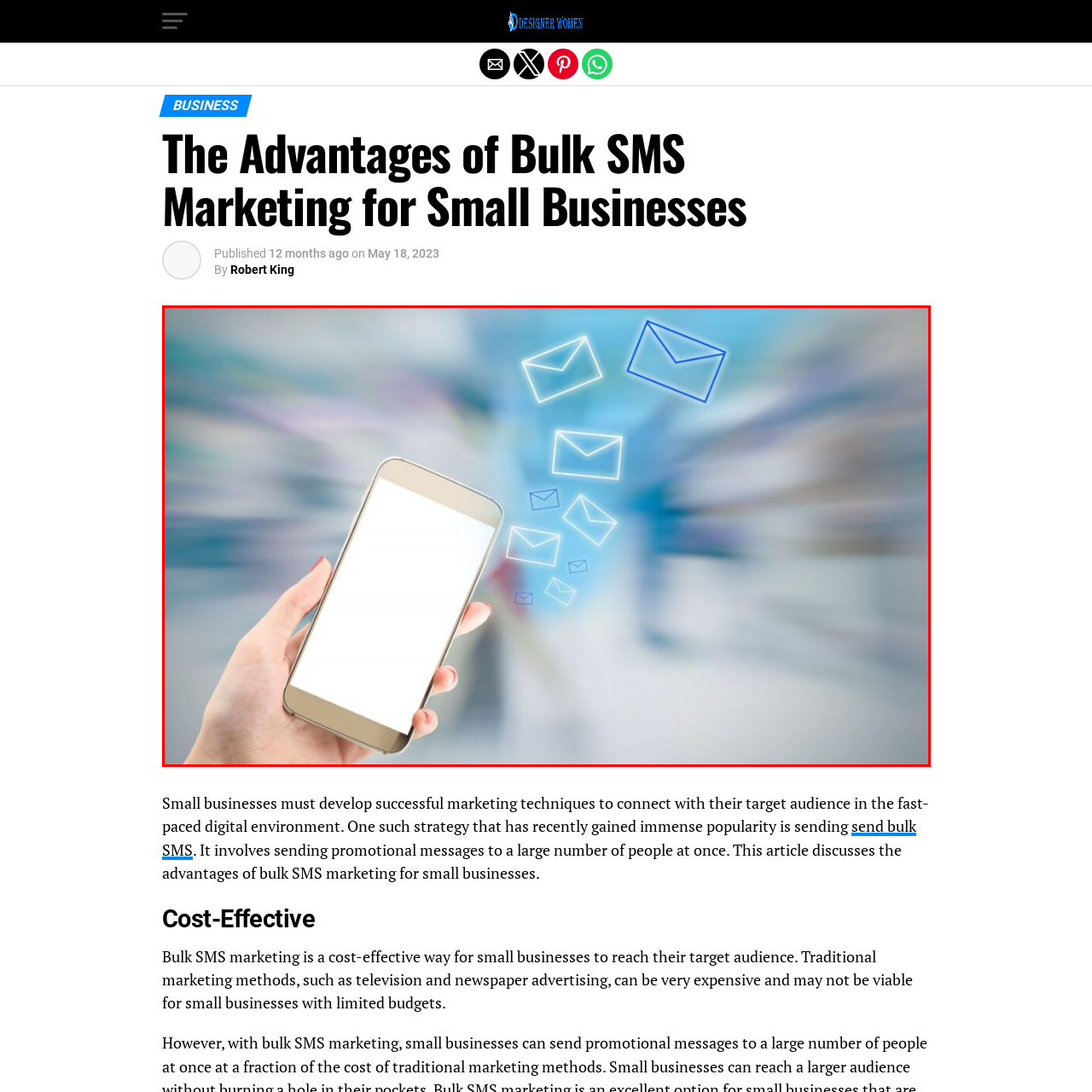Please look at the image within the red bounding box and provide a detailed answer to the following question based on the visual information: What is the significance of the blank phone screen?

The phone's blank screen in the image suggests a space ready for action, inviting users to engage with their target customers through text messaging, implying that the phone is a tool waiting to be utilized for marketing purposes.